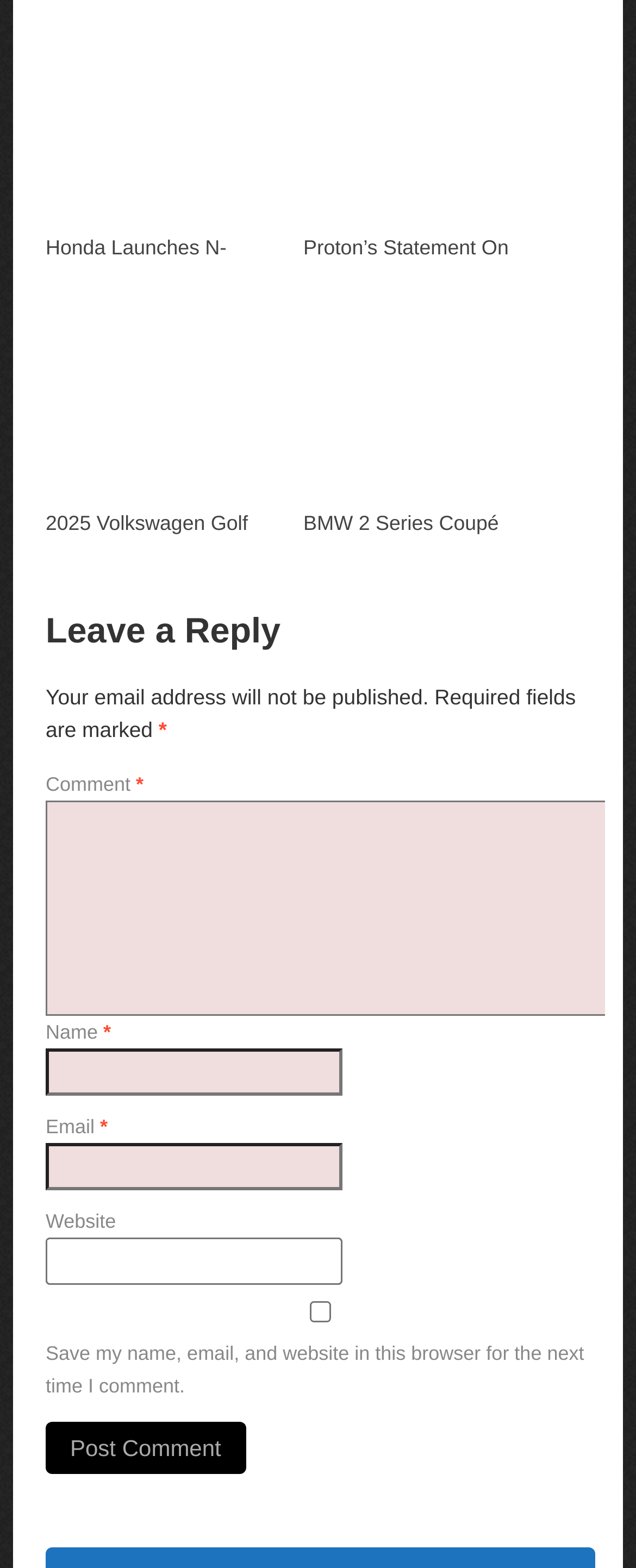Identify the bounding box coordinates for the region of the element that should be clicked to carry out the instruction: "Leave a comment". The bounding box coordinates should be four float numbers between 0 and 1, i.e., [left, top, right, bottom].

[0.072, 0.388, 0.952, 0.416]